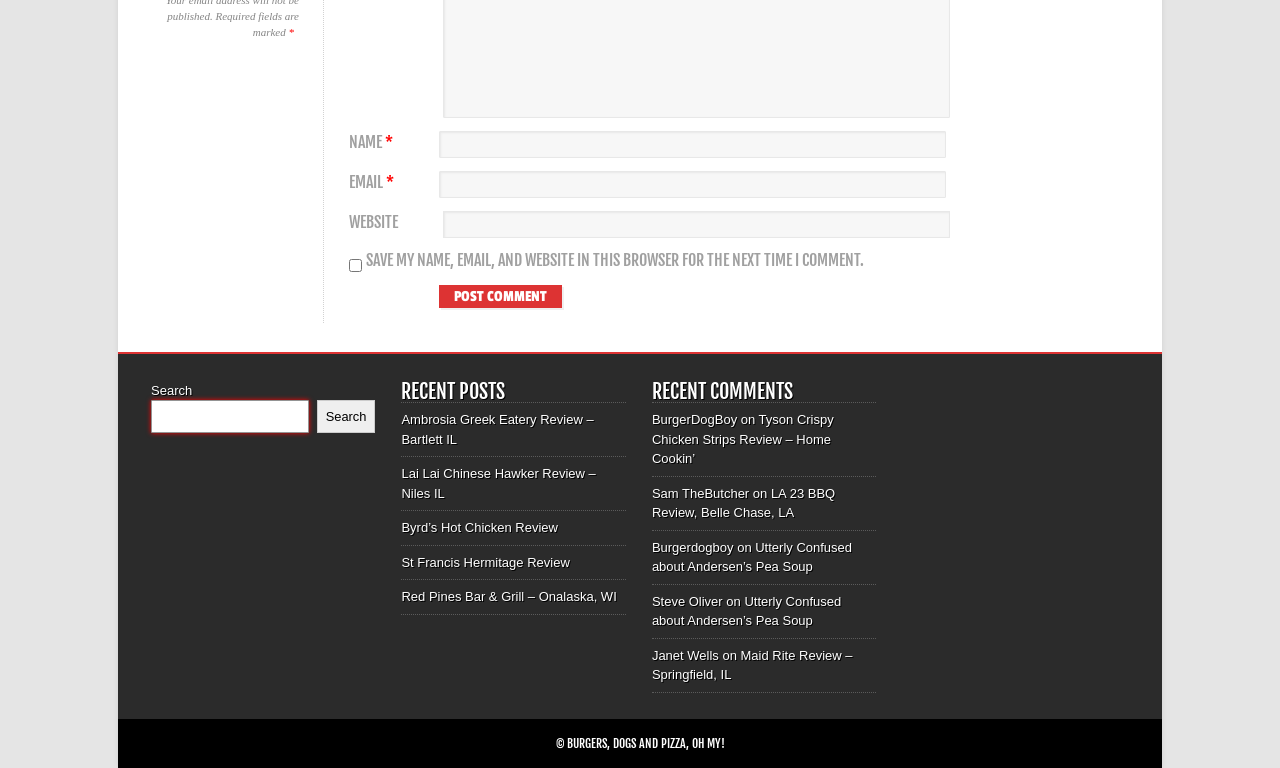Please locate the bounding box coordinates for the element that should be clicked to achieve the following instruction: "Enter your name". Ensure the coordinates are given as four float numbers between 0 and 1, i.e., [left, top, right, bottom].

[0.343, 0.171, 0.739, 0.206]